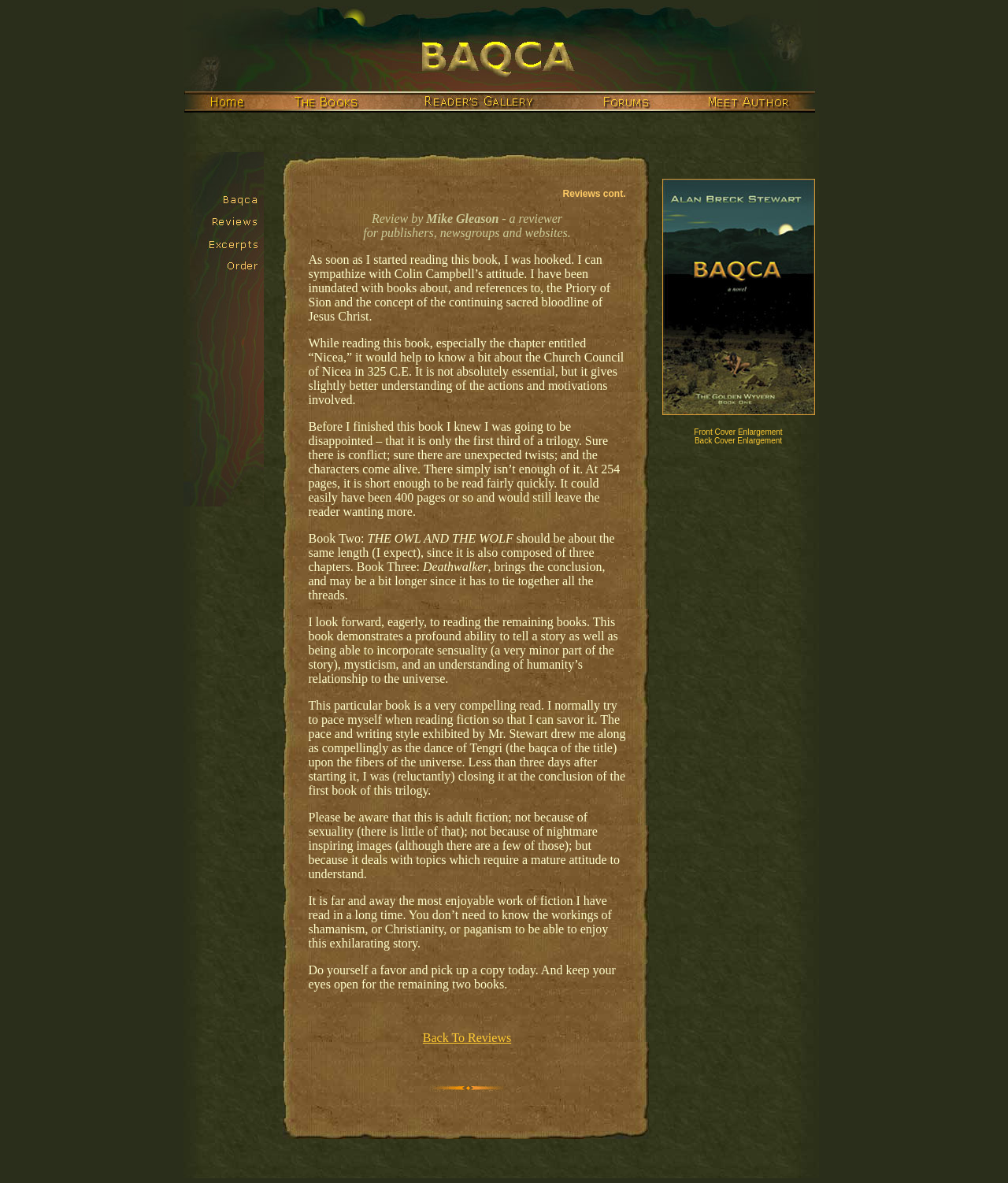Could you determine the bounding box coordinates of the clickable element to complete the instruction: "Contact us via phone"? Provide the coordinates as four float numbers between 0 and 1, i.e., [left, top, right, bottom].

None